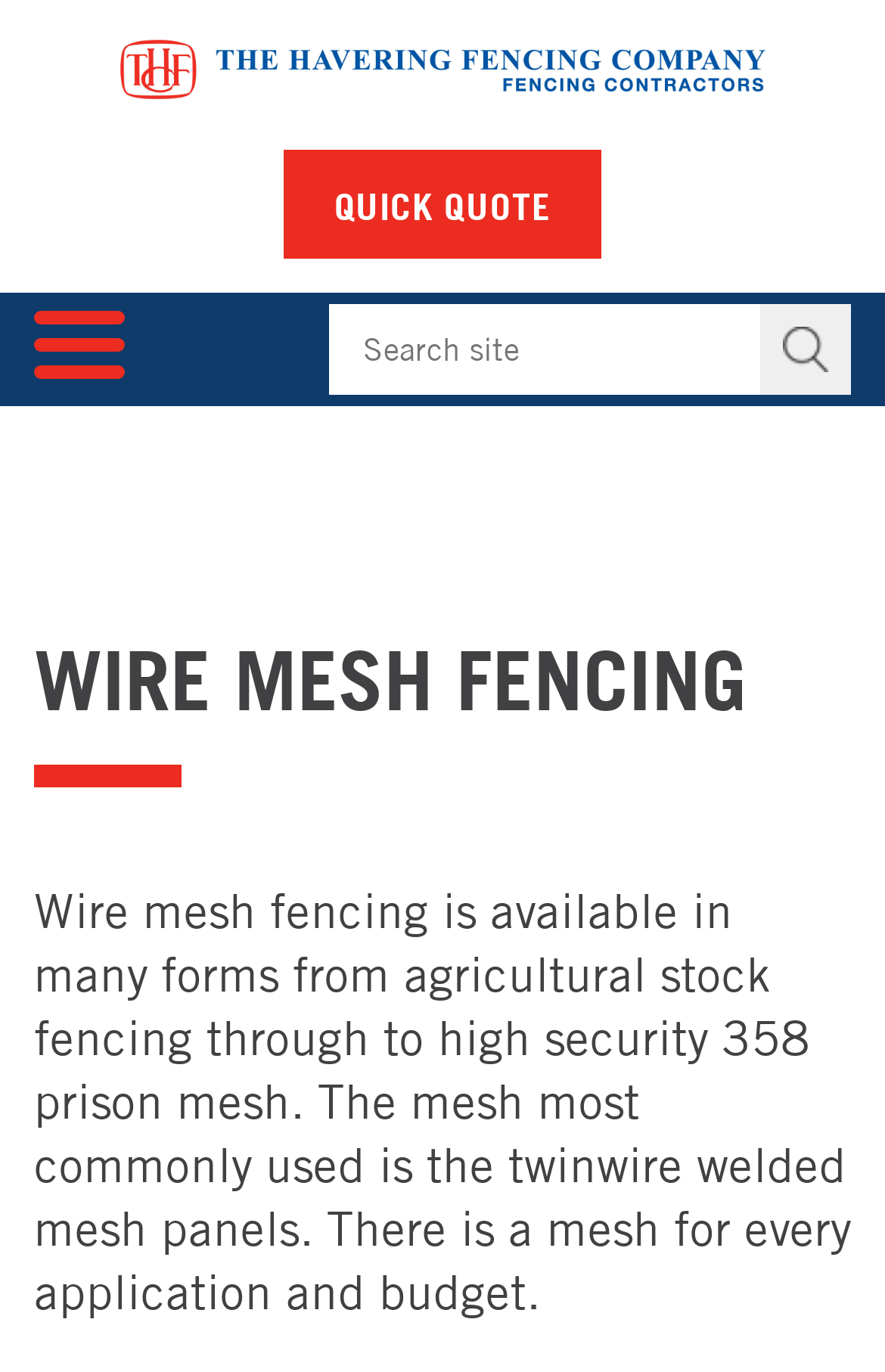Please provide a short answer using a single word or phrase for the question:
What type of fencing is commonly used?

Twinwire welded mesh panels